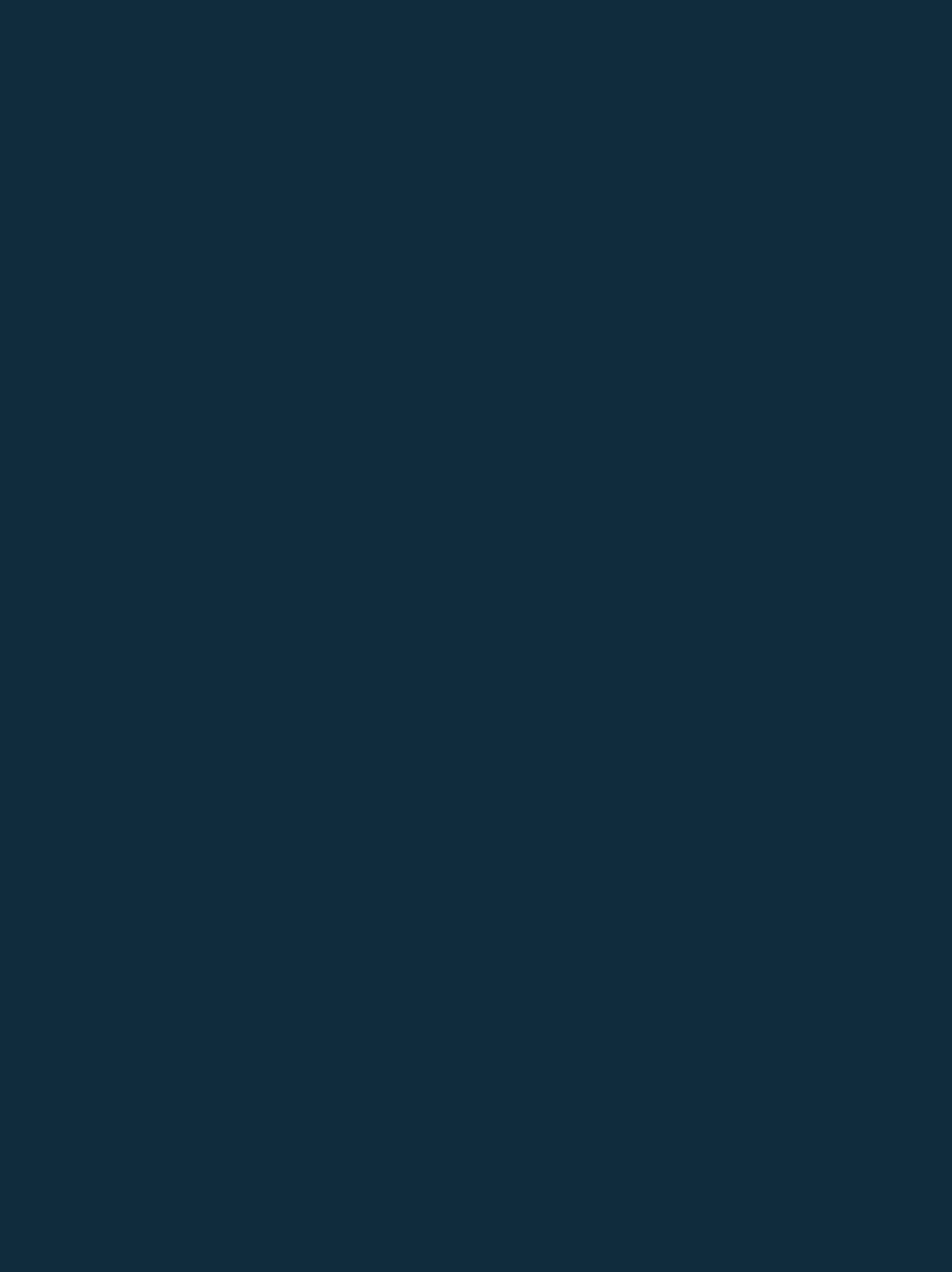What is the topic of the article with the heading 'Animal rights protestors paste Wallace and Gromit over King Charles portrait'?
Answer the question with a single word or phrase by looking at the picture.

Animal rights